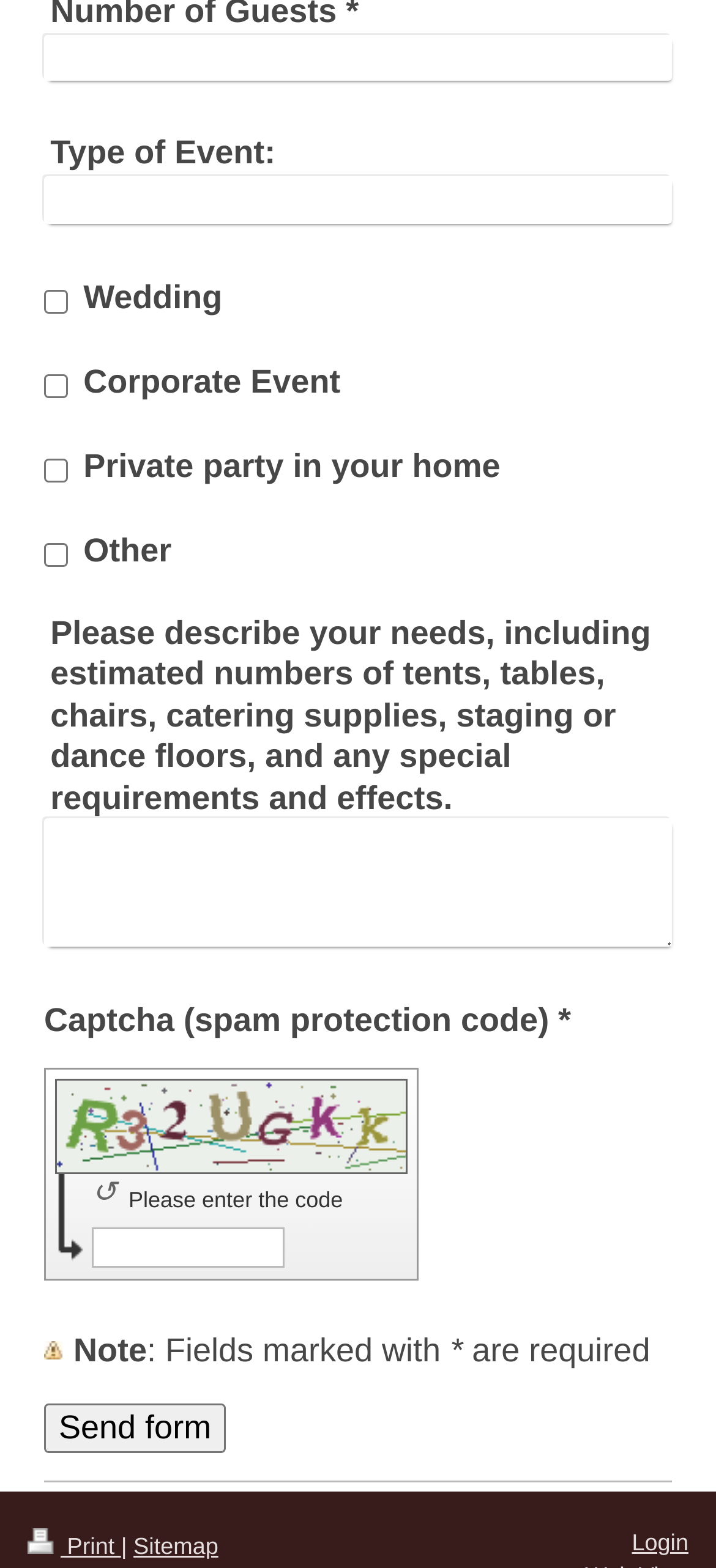Give the bounding box coordinates for the element described as: "parent_node: Wedding name="mod-form-7237638739-checkbox-47553977"".

[0.062, 0.184, 0.095, 0.2]